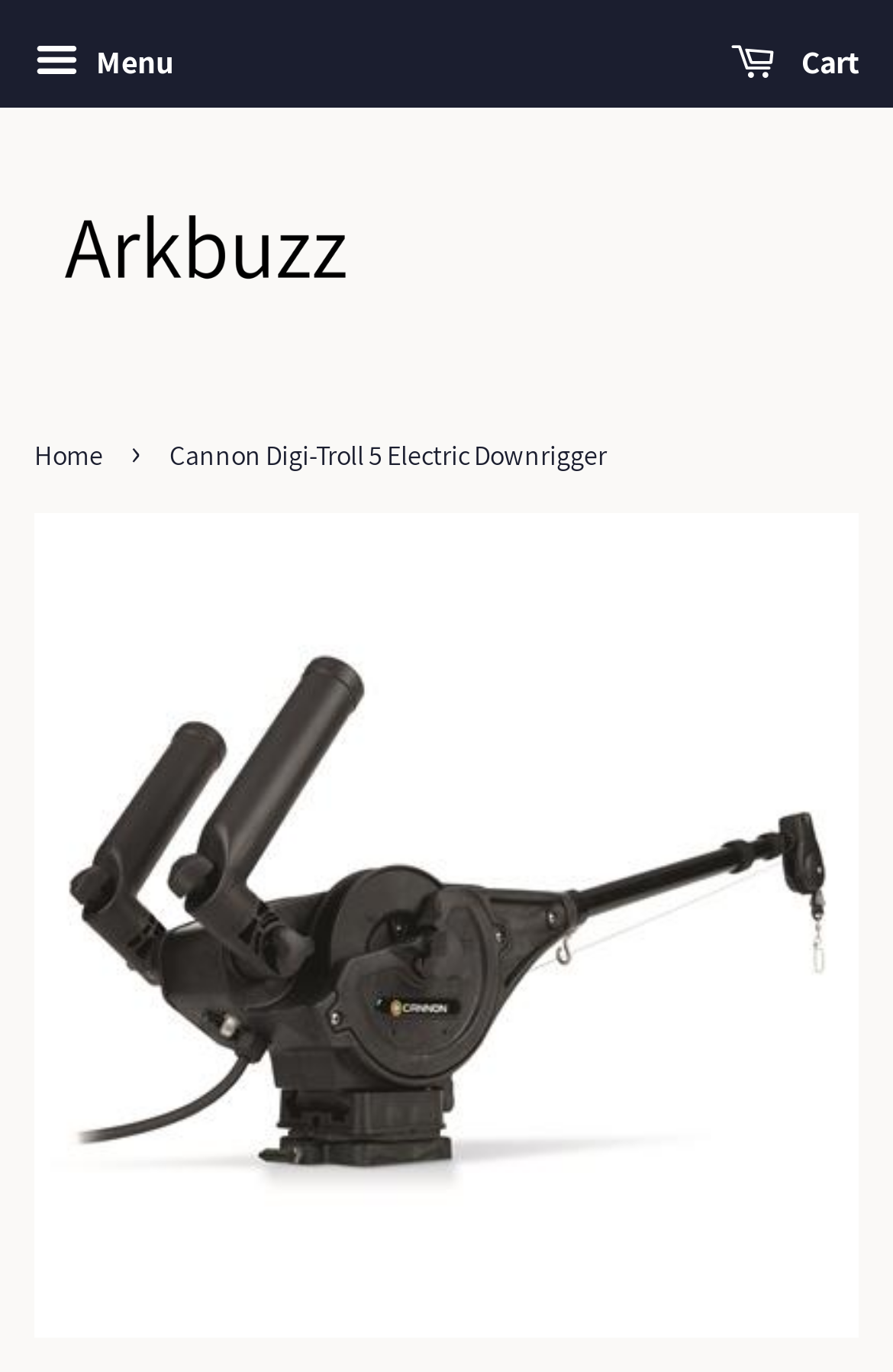Give a full account of the webpage's elements and their arrangement.

The webpage is about the Cannon Digi-Troll 5 Electric Downrigger, a product from Arkbuzz. At the top left corner, there is a button labeled "Menu" that controls the mobile navigation. Next to it, on the top right corner, is a link to the shopping cart. Below the menu button, there is a link to the Arkbuzz website, accompanied by the Arkbuzz logo. 

Underneath the Arkbuzz link, there is a navigation section displaying breadcrumbs, which shows the current page's location within the website's hierarchy. The breadcrumbs start with a "Home" link, followed by the product name "Cannon Digi-Troll 5 Electric Downrigger" in static text.

The main content of the webpage is dominated by a large image of the Cannon Digi-Troll 5 Electric Downrigger, which takes up most of the page's width and height. The image is positioned below the navigation section and occupies the majority of the page's real estate.